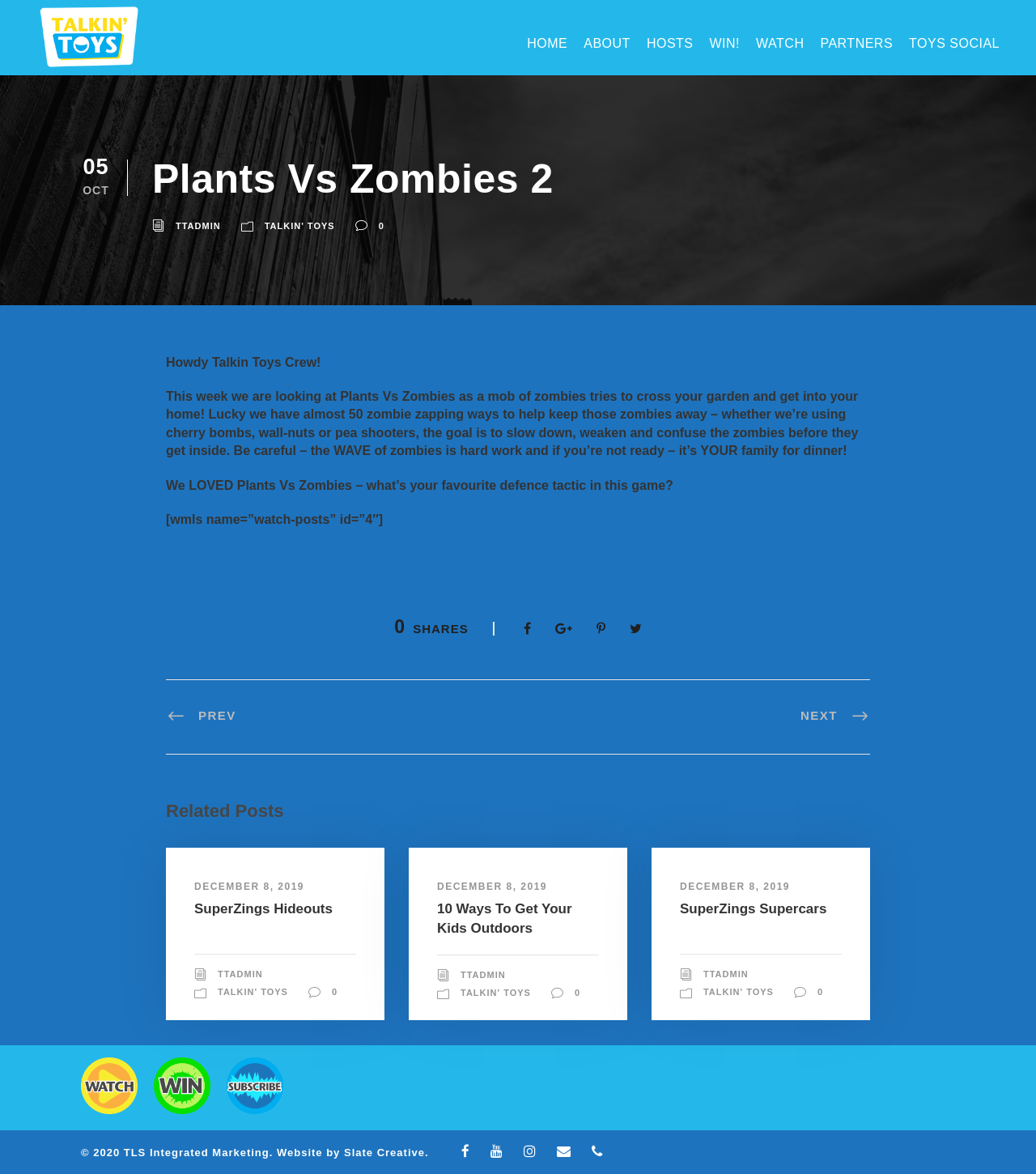Given the element description, predict the bounding box coordinates in the format (top-left x, top-left y, bottom-right x, bottom-right y). Make sure all values are between 0 and 1. Here is the element description: December 8, 2019

[0.188, 0.751, 0.294, 0.76]